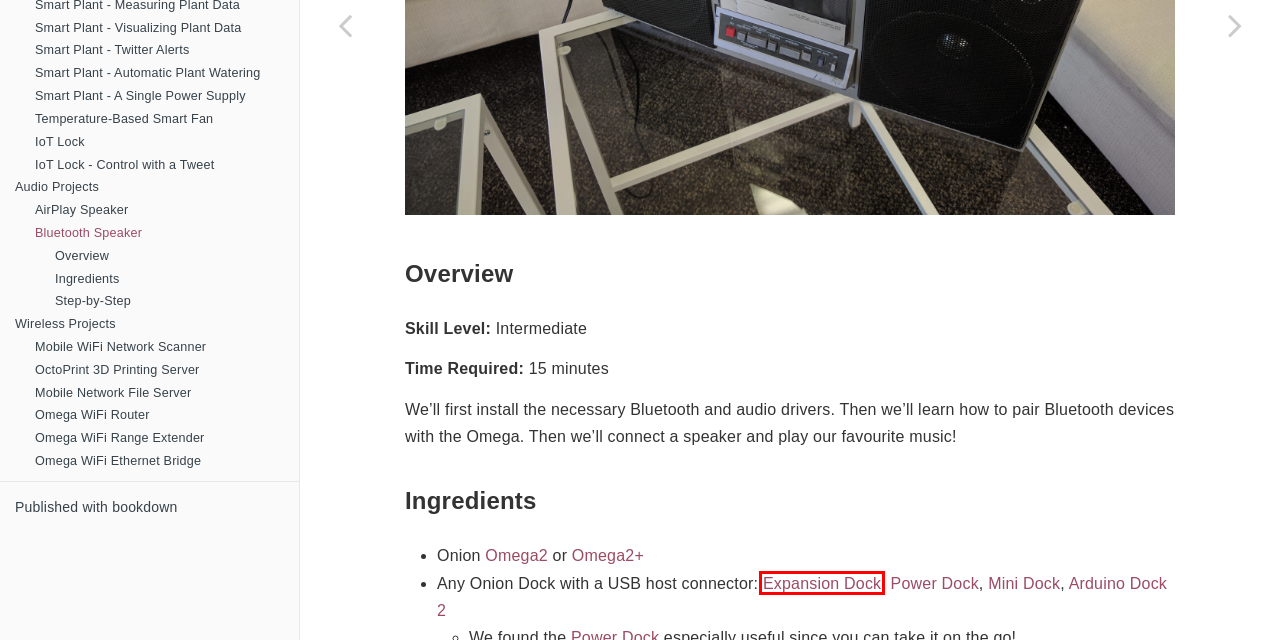Examine the screenshot of the webpage, noting the red bounding box around a UI element. Pick the webpage description that best matches the new page after the element in the red bounding box is clicked. Here are the candidates:
A. Amazon.com
B. Resources – Onion
C. Connecting to the Omega’s Command Line | Onion Omega2 Documentation
D. First Time Setup | Onion Omega2 Documentation
E. Omega2 – Onion
F. Omega2+ – Onion
G. Mini Dock – Onion
H. Expansion Dock – Onion

H